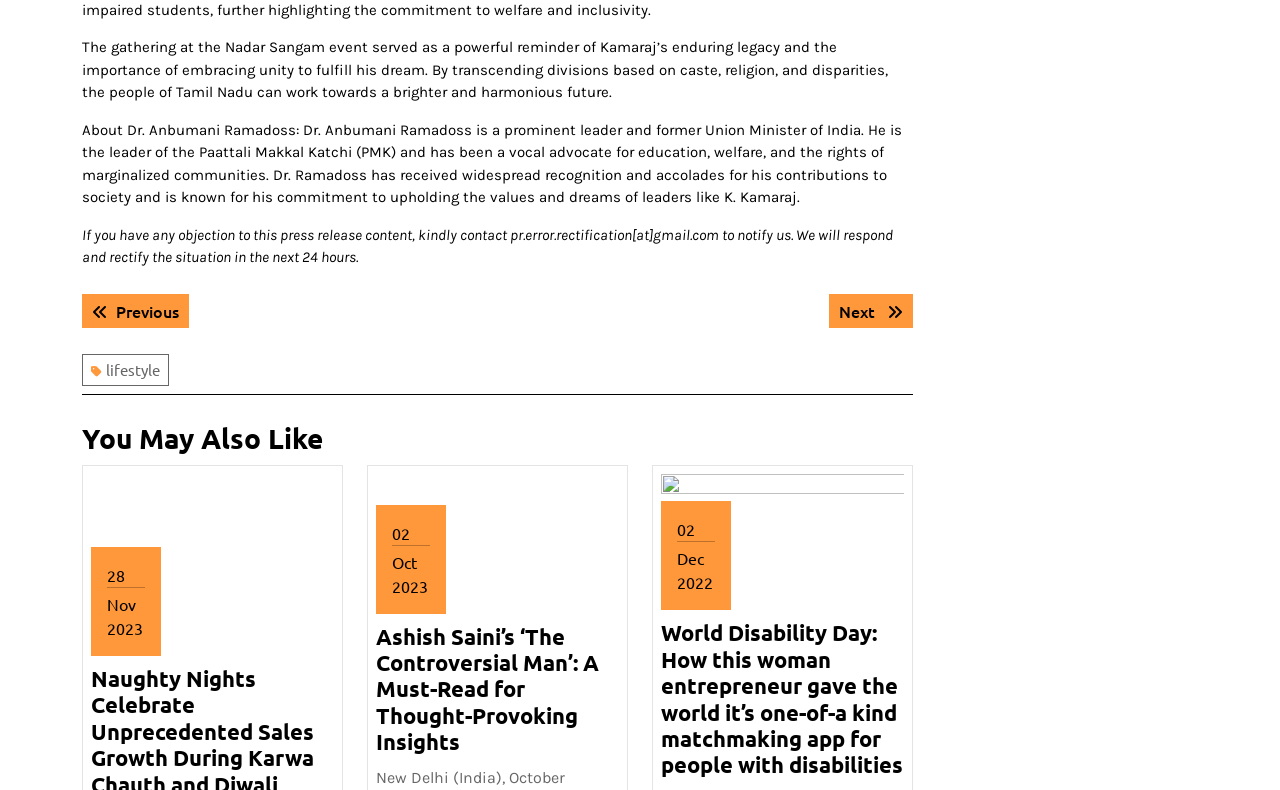Please identify the bounding box coordinates of the element on the webpage that should be clicked to follow this instruction: "View Ashish Saini’s ‘The Controversial Man’ article". The bounding box coordinates should be given as four float numbers between 0 and 1, formatted as [left, top, right, bottom].

[0.294, 0.788, 0.468, 0.956]